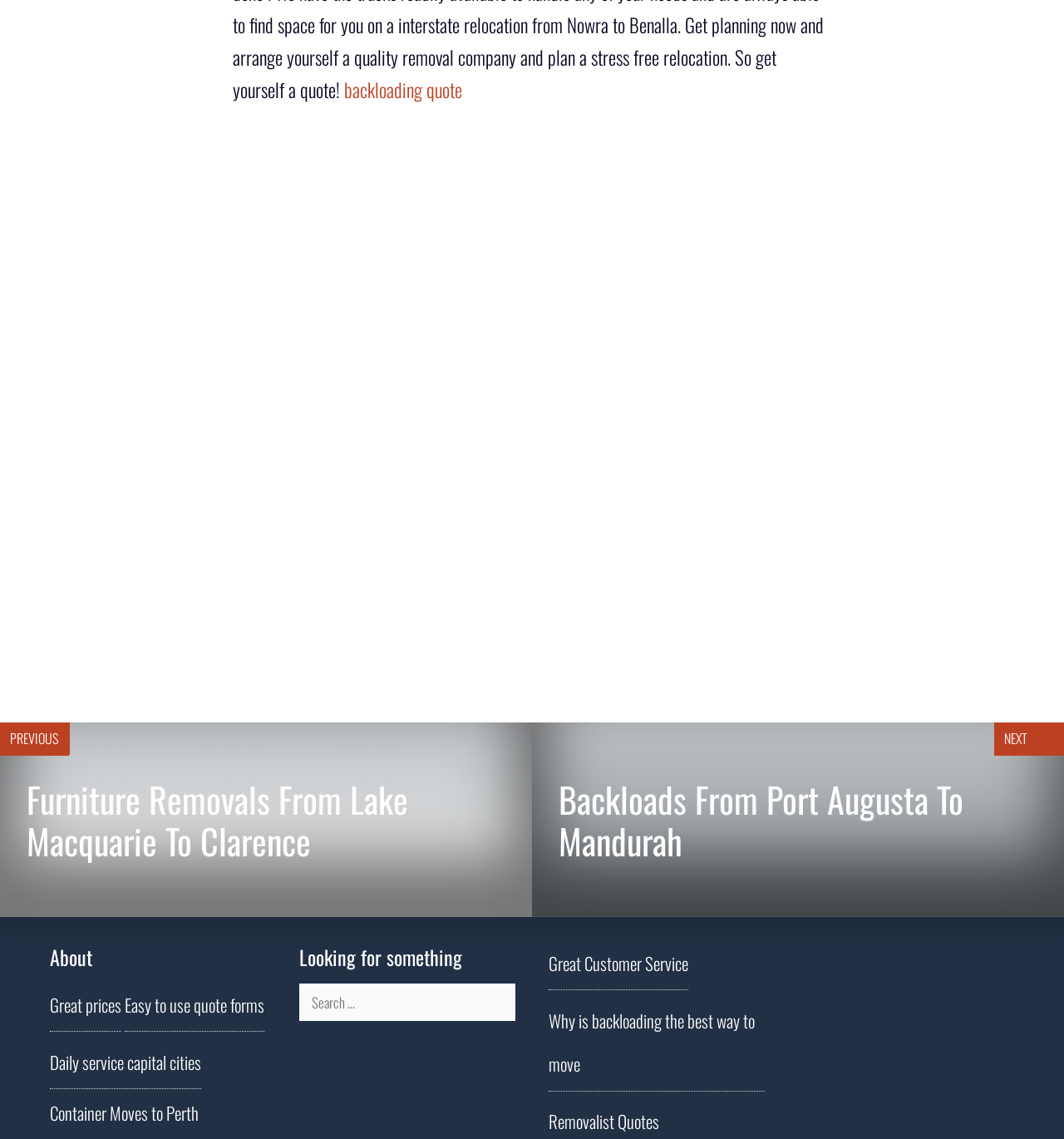Examine the image carefully and respond to the question with a detailed answer: 
What is the company's approach to customer service?

There is a link on the webpage that says 'Great Customer Service' which suggests that the company prioritizes providing excellent customer service to its clients.